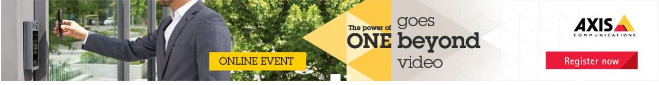What is the phrase displayed prominently in the advertisement?
Craft a detailed and extensive response to the question.

The phrase 'The power of ONE goes beyond video' is displayed prominently in the advertisement, emphasizing the integration of various technologies beyond traditional video solutions offered by Axis Communications.